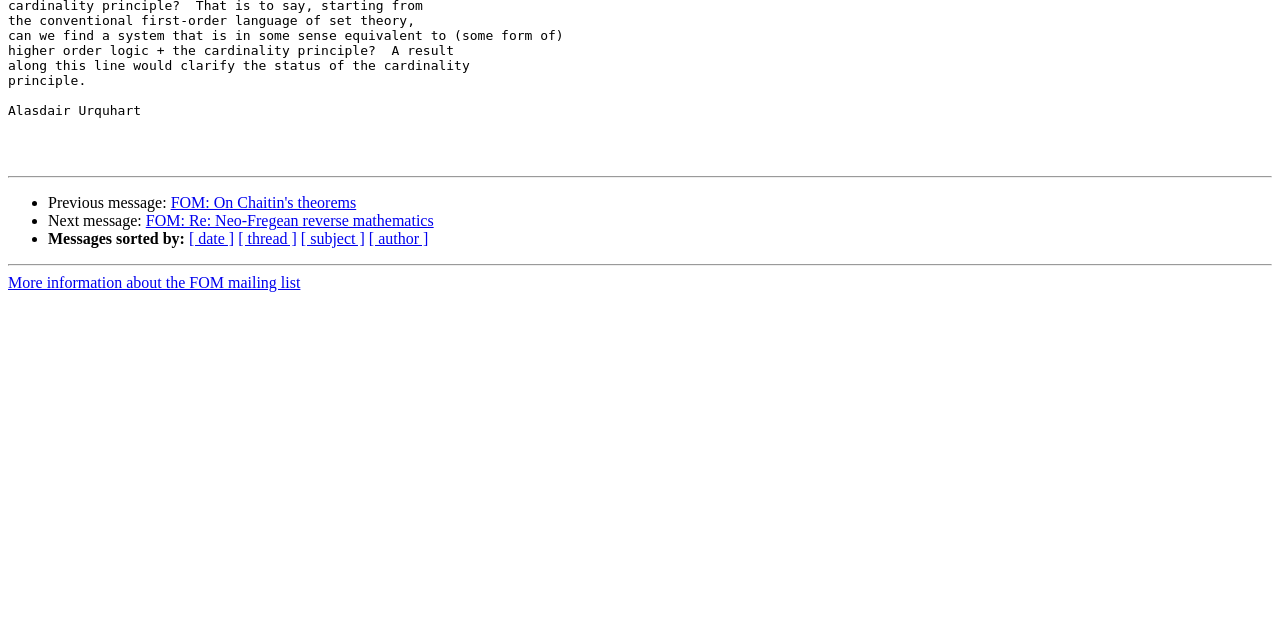Provide the bounding box coordinates in the format (top-left x, top-left y, bottom-right x, bottom-right y). All values are floating point numbers between 0 and 1. Determine the bounding box coordinate of the UI element described as: FOM: On Chaitin's theorems

[0.133, 0.304, 0.278, 0.33]